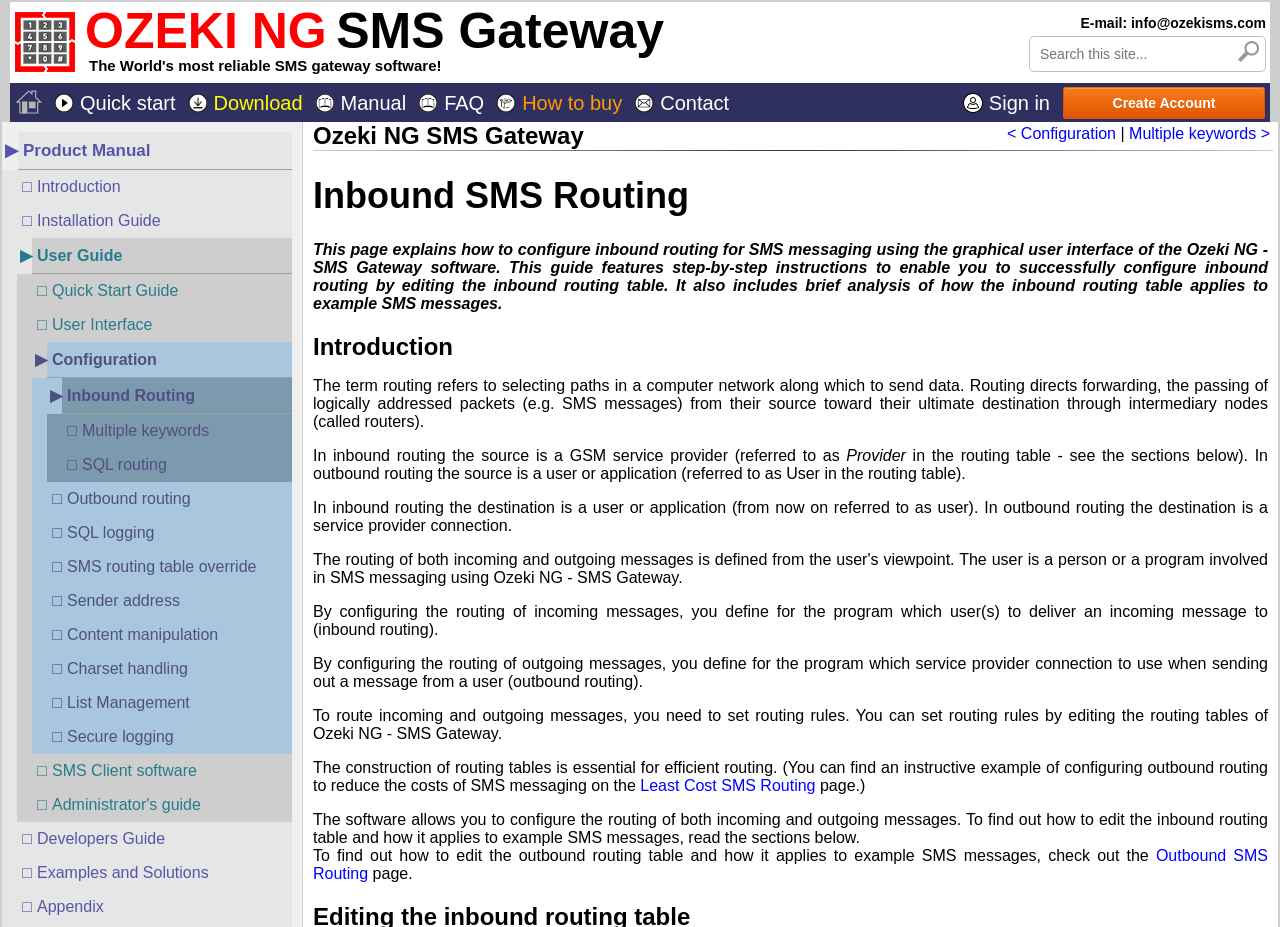Please specify the bounding box coordinates of the element that should be clicked to execute the given instruction: 'Learn Quick start'. Ensure the coordinates are four float numbers between 0 and 1, expressed as [left, top, right, bottom].

[0.038, 0.094, 0.142, 0.128]